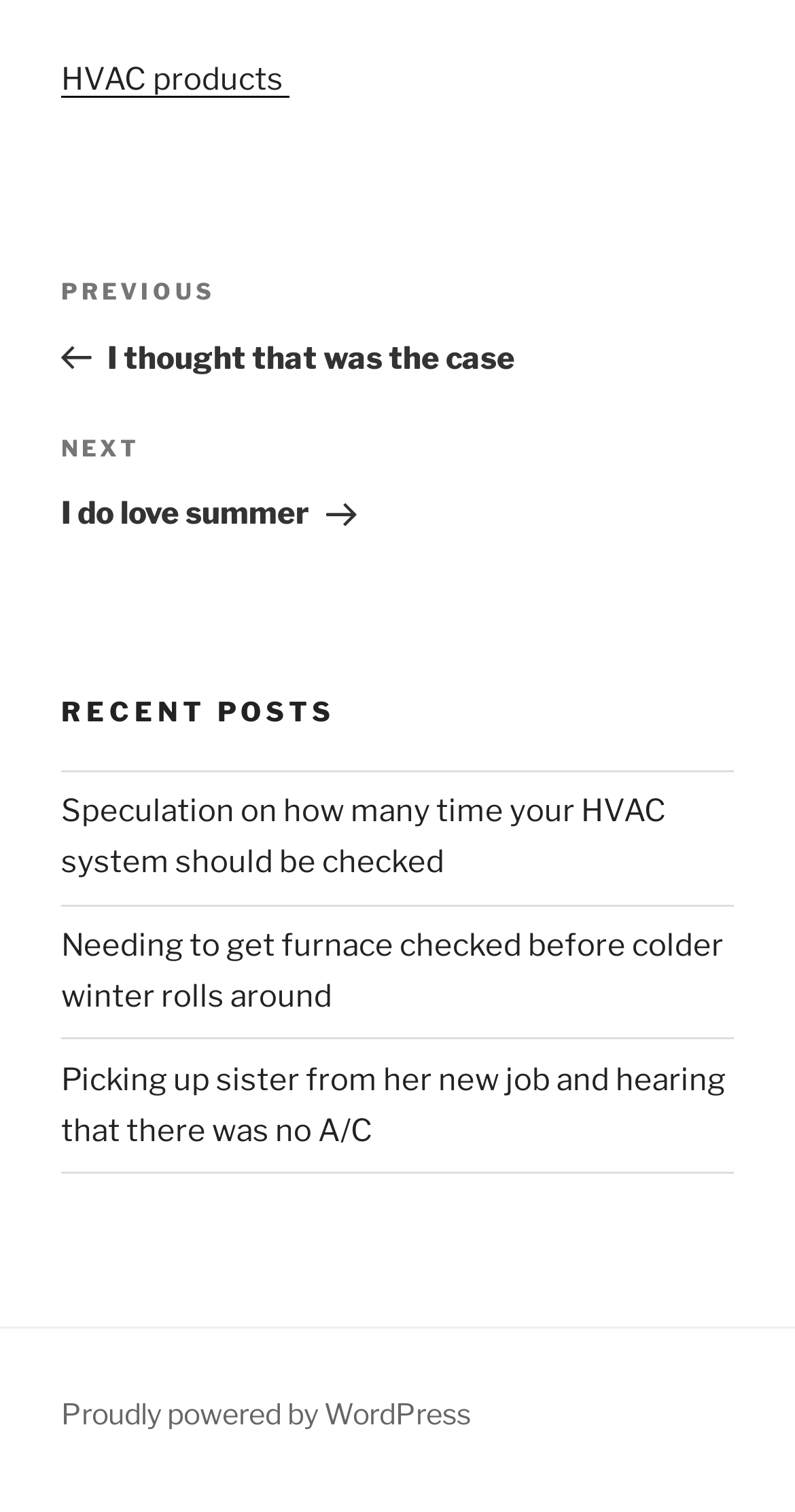How many navigation links are there in the 'Posts' section?
Provide a thorough and detailed answer to the question.

In the 'Posts' section, there are two navigation links, 'Previous Post' and 'Next Post', which allow users to navigate between posts.